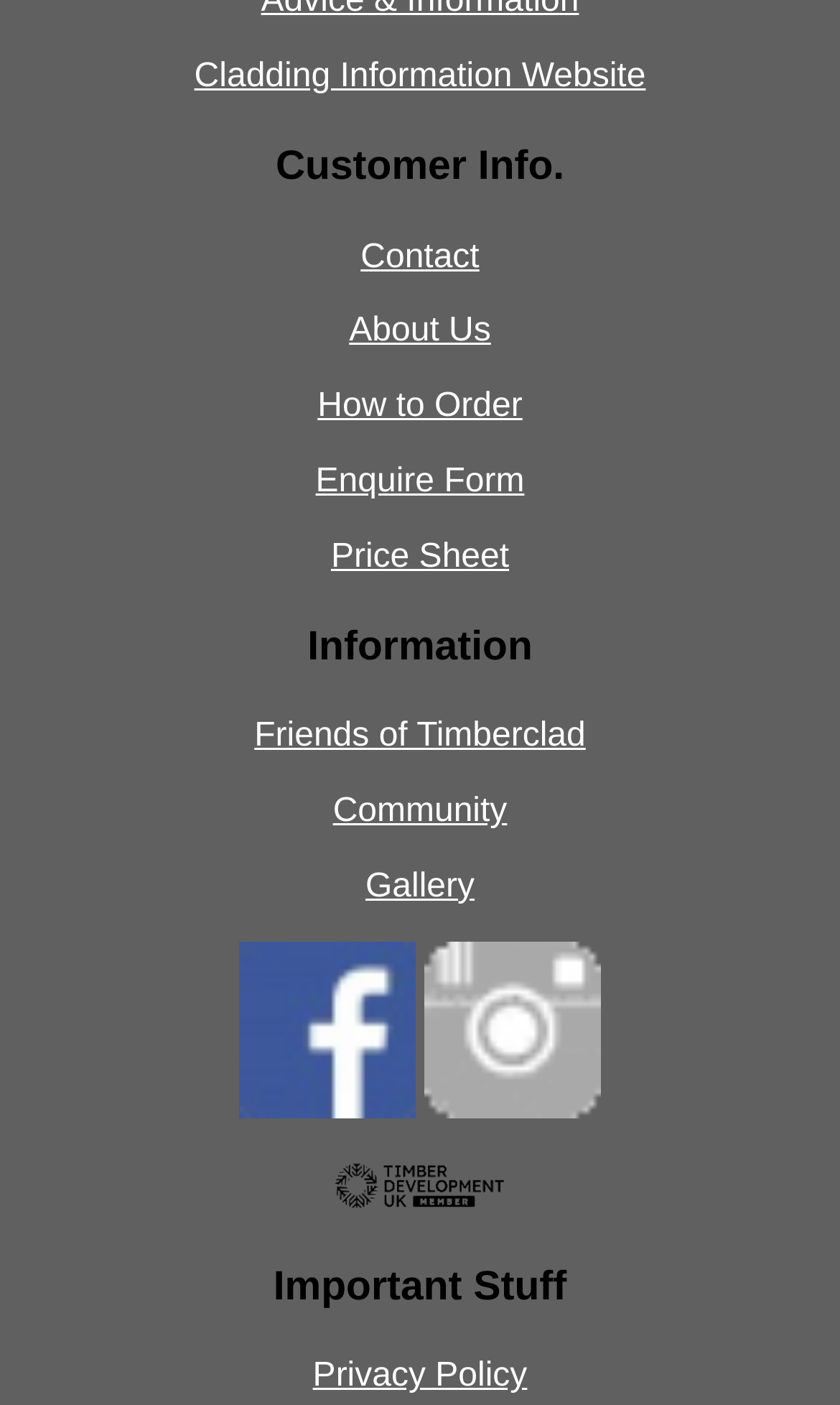Find the bounding box coordinates of the element you need to click on to perform this action: 'Open the menu'. The coordinates should be represented by four float values between 0 and 1, in the format [left, top, right, bottom].

None